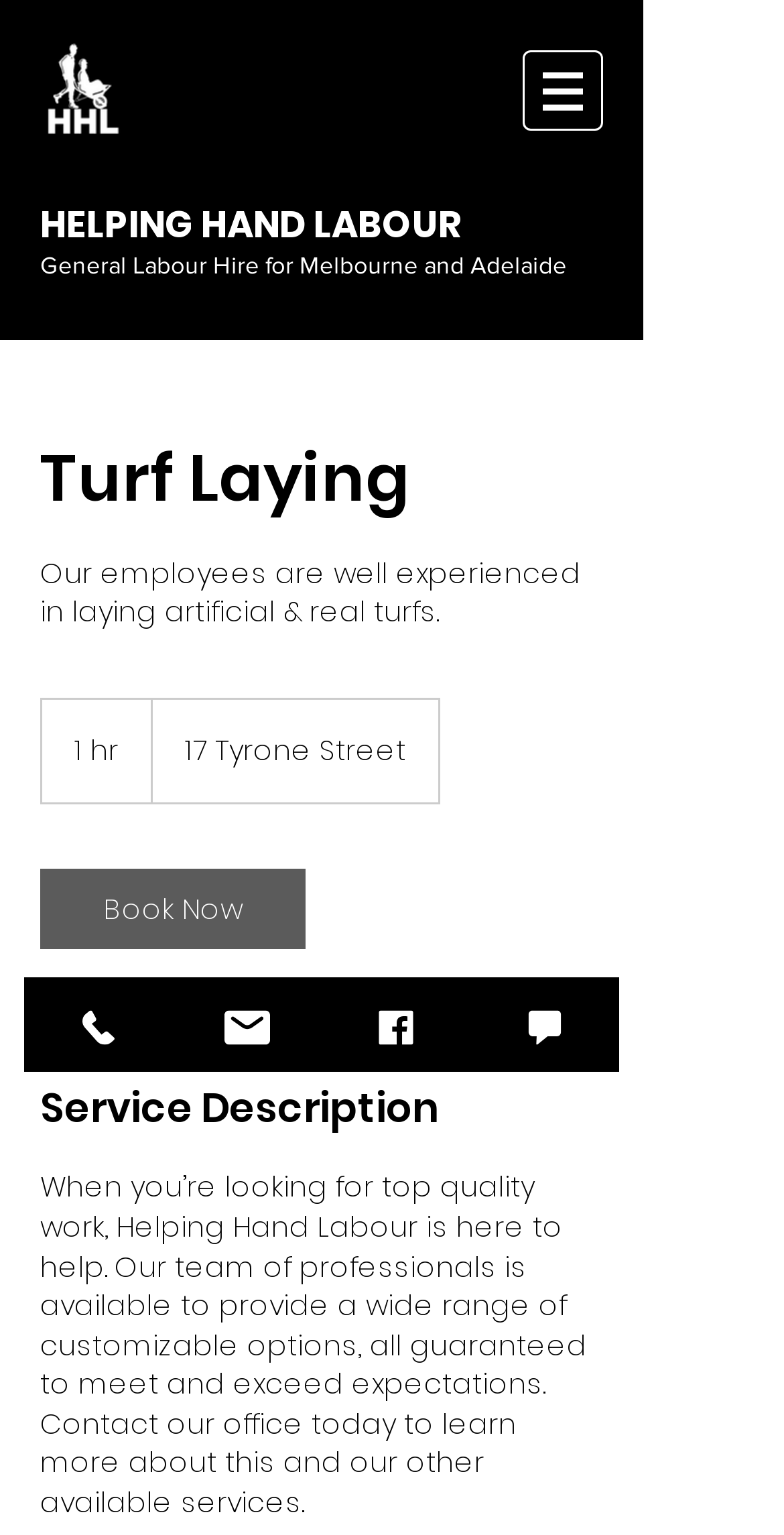Produce an extensive caption that describes everything on the webpage.

The webpage is about Helping Hand Labour, a company that provides top-quality work in various services, including turf laying. At the top left of the page, there is a logo of the company, accompanied by a link to the company's homepage. Below the logo, there is a navigation menu labeled "Site" with a dropdown button.

On the top center of the page, there is a heading that reads "Turf Laying" and a brief description of the service, stating that their employees are well-experienced in laying artificial and real turfs. Below this, there are three columns of information, including the service duration, address, and a "Book Now" link.

Further down the page, there is a separator line, followed by a heading that reads "Service Description". Below this, there is a lengthy paragraph that describes the company's services, stating that they provide customizable options that meet and exceed expectations.

At the bottom left of the page, there are four links to contact the company, including "Phone", "Email", "Facebook", and "Chat", each accompanied by an icon.